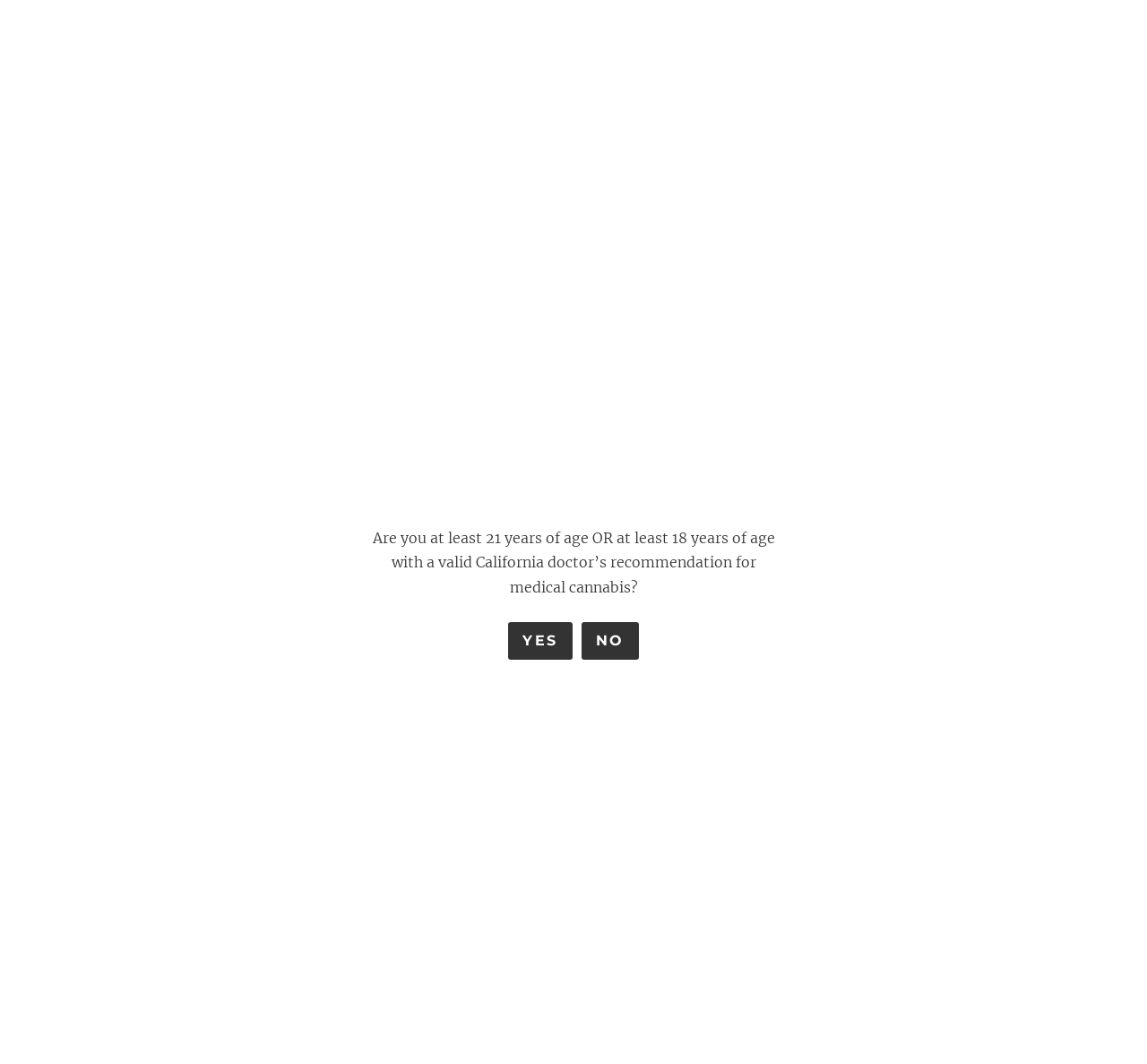Use the information in the screenshot to answer the question comprehensively: What is the title of the latest article?

The latest article is displayed prominently on the webpage, and its title is 'Maximizing the Benefits: Tips for Storing and Using Cannabis Tincture', which is also a link to the full article.